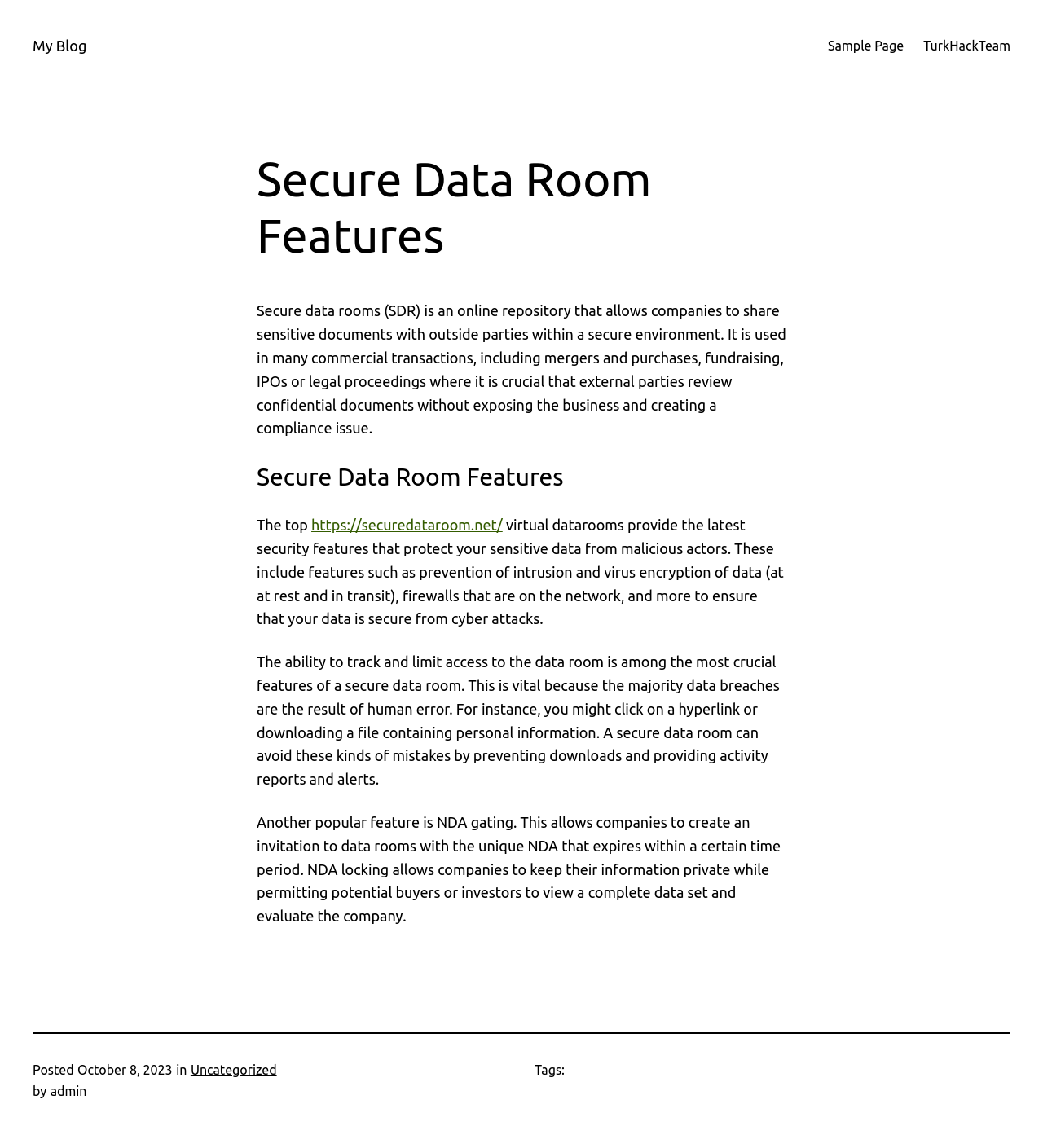Give a succinct answer to this question in a single word or phrase: 
Who wrote the latest article?

admin